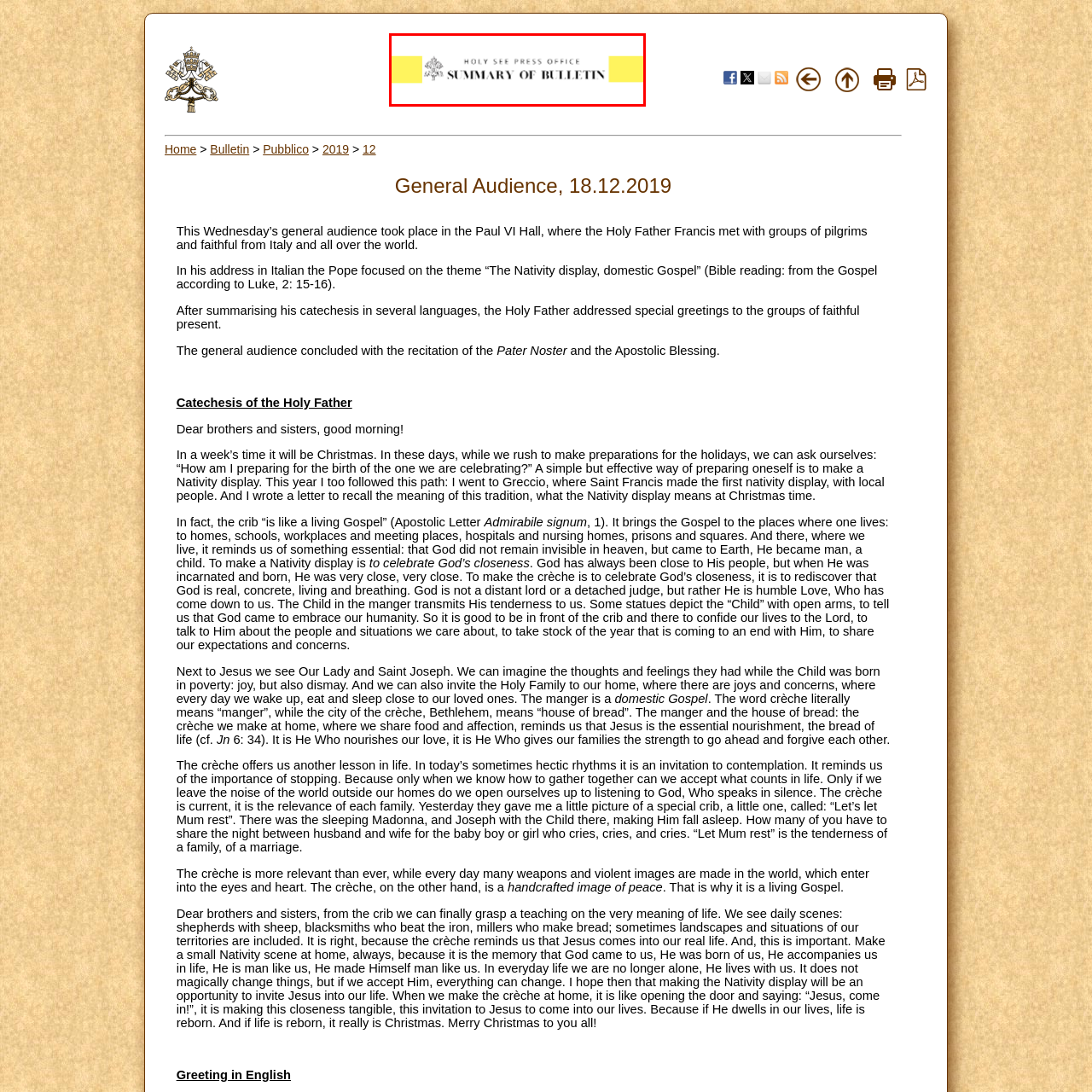Focus on the image within the purple boundary, What is the likely purpose of this image? 
Answer briefly using one word or phrase.

header for official communications